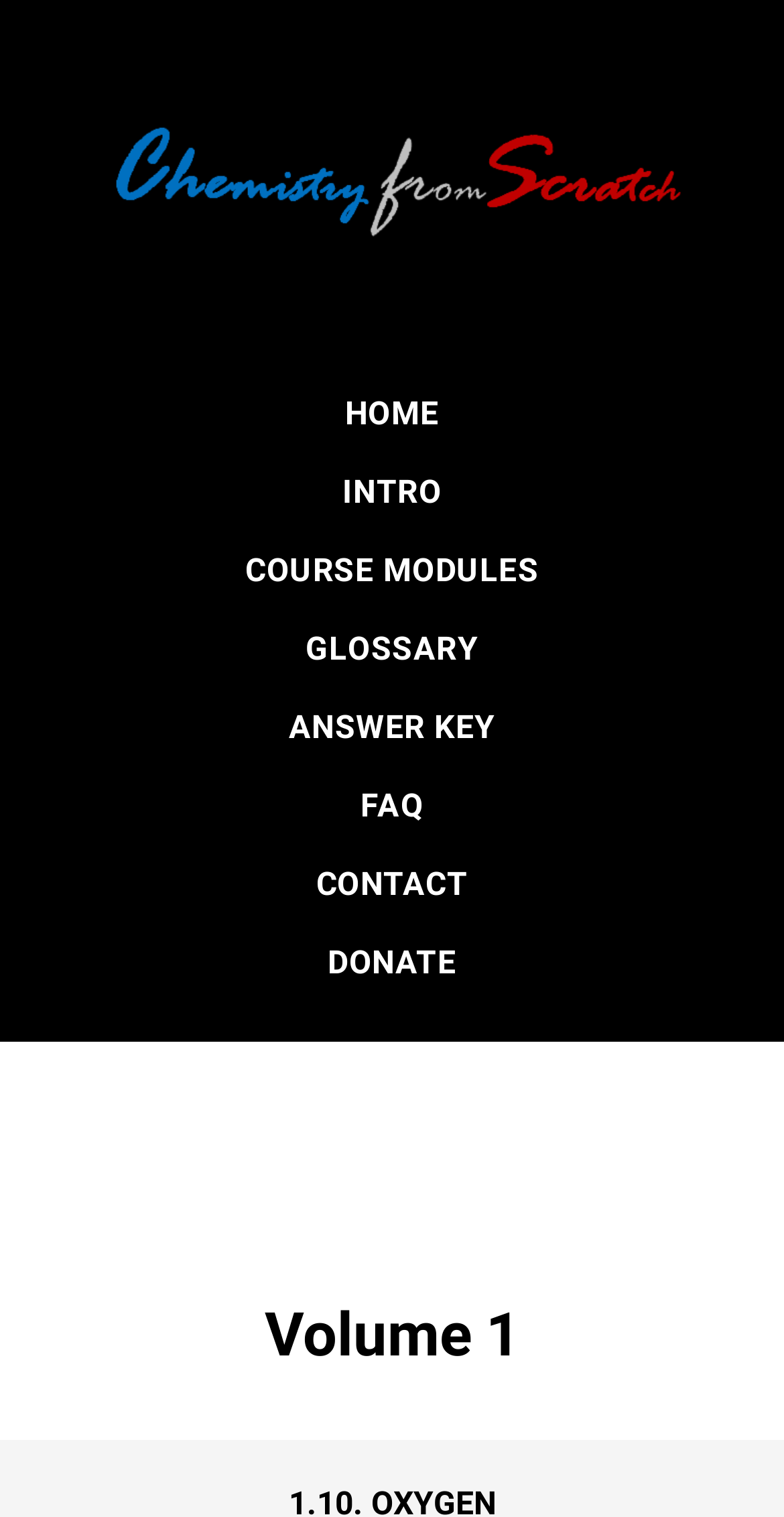Locate the bounding box of the UI element with the following description: "Lefteris Oikonomou".

None